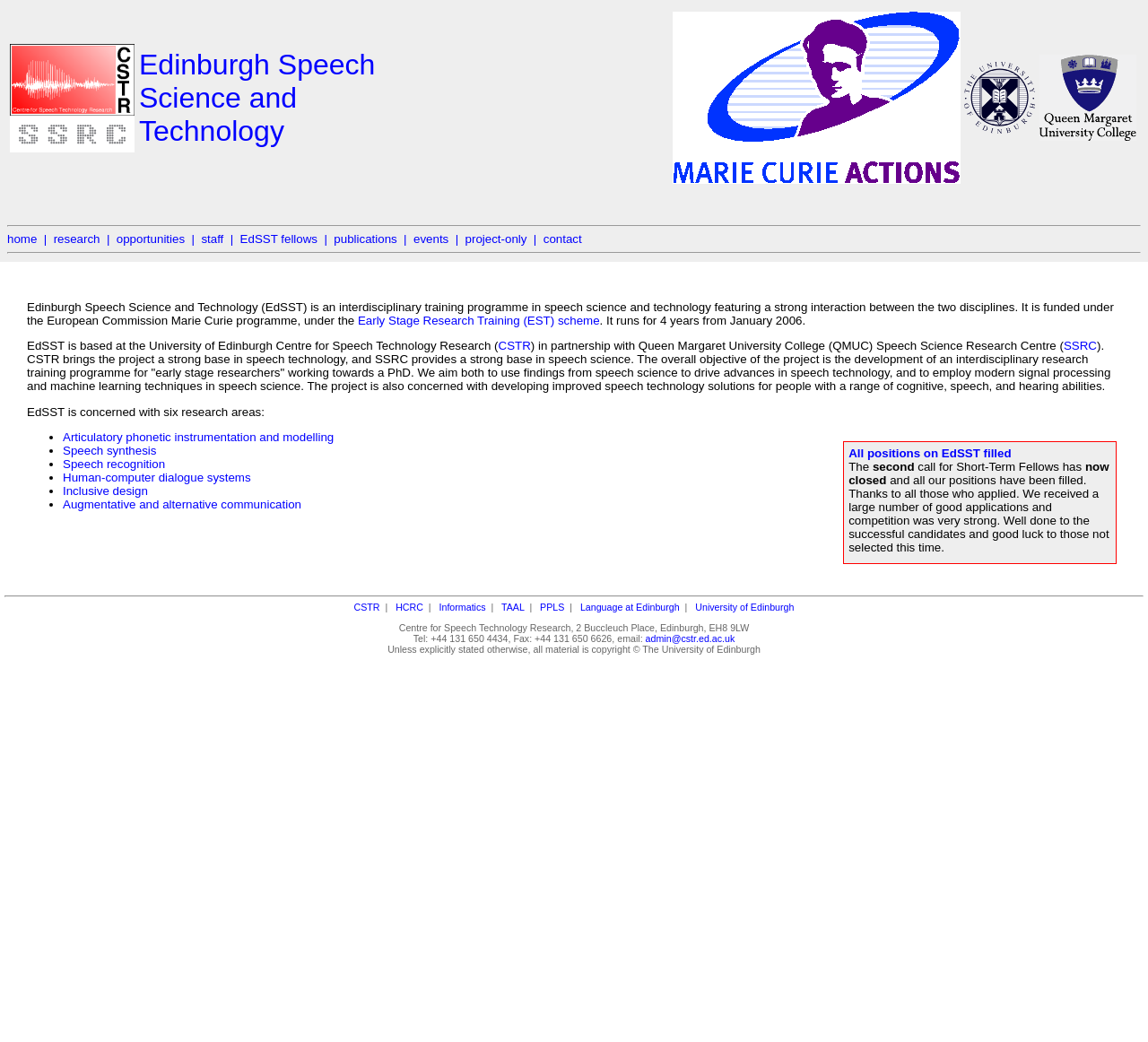Find the bounding box coordinates of the UI element according to this description: "Augmentative and alternative communication".

[0.055, 0.478, 0.262, 0.49]